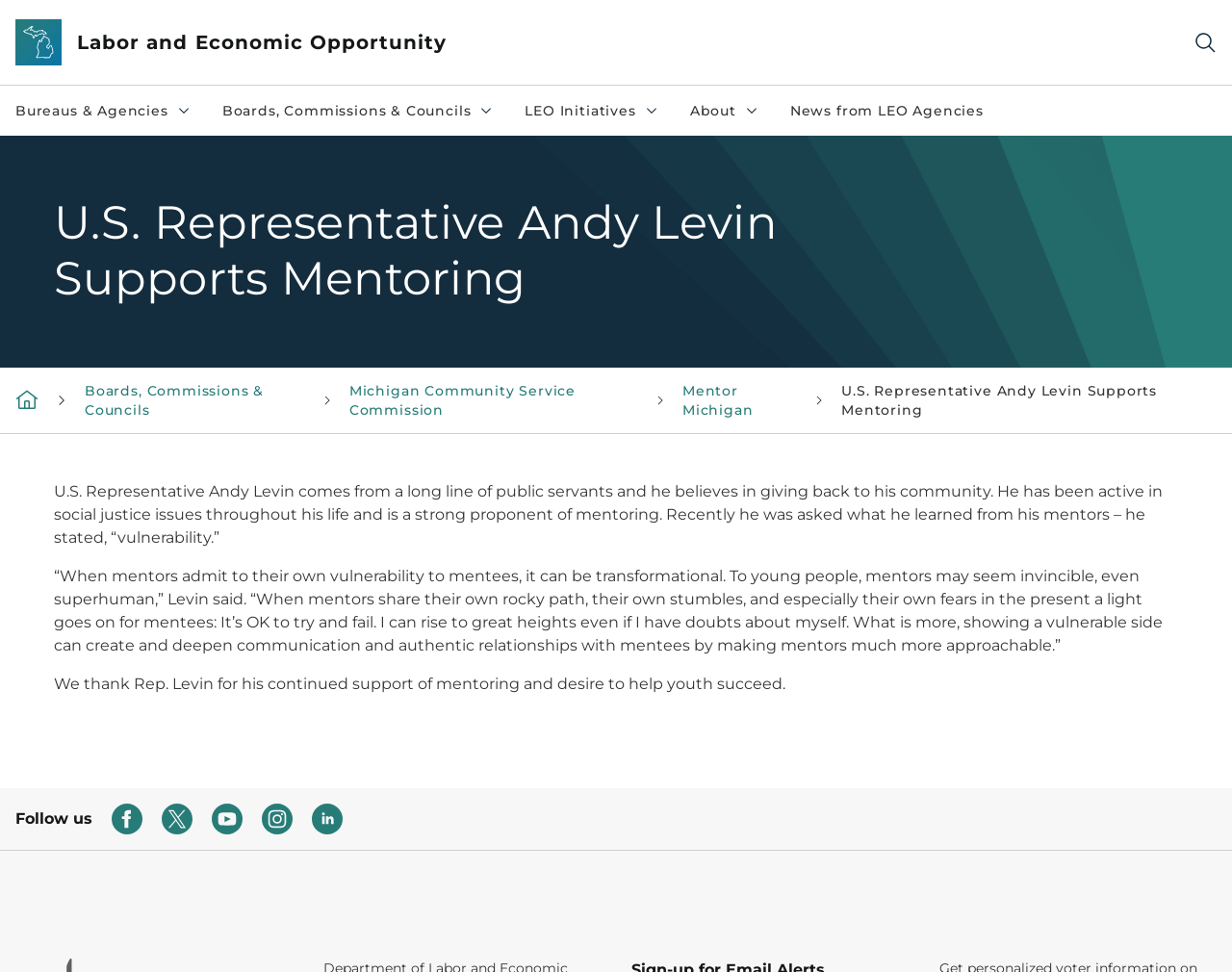Given the element description, predict the bounding box coordinates in the format (top-left x, top-left y, bottom-right x, bottom-right y). Make sure all values are between 0 and 1. Here is the element description: Michigan Community Service Commission

[0.283, 0.393, 0.467, 0.431]